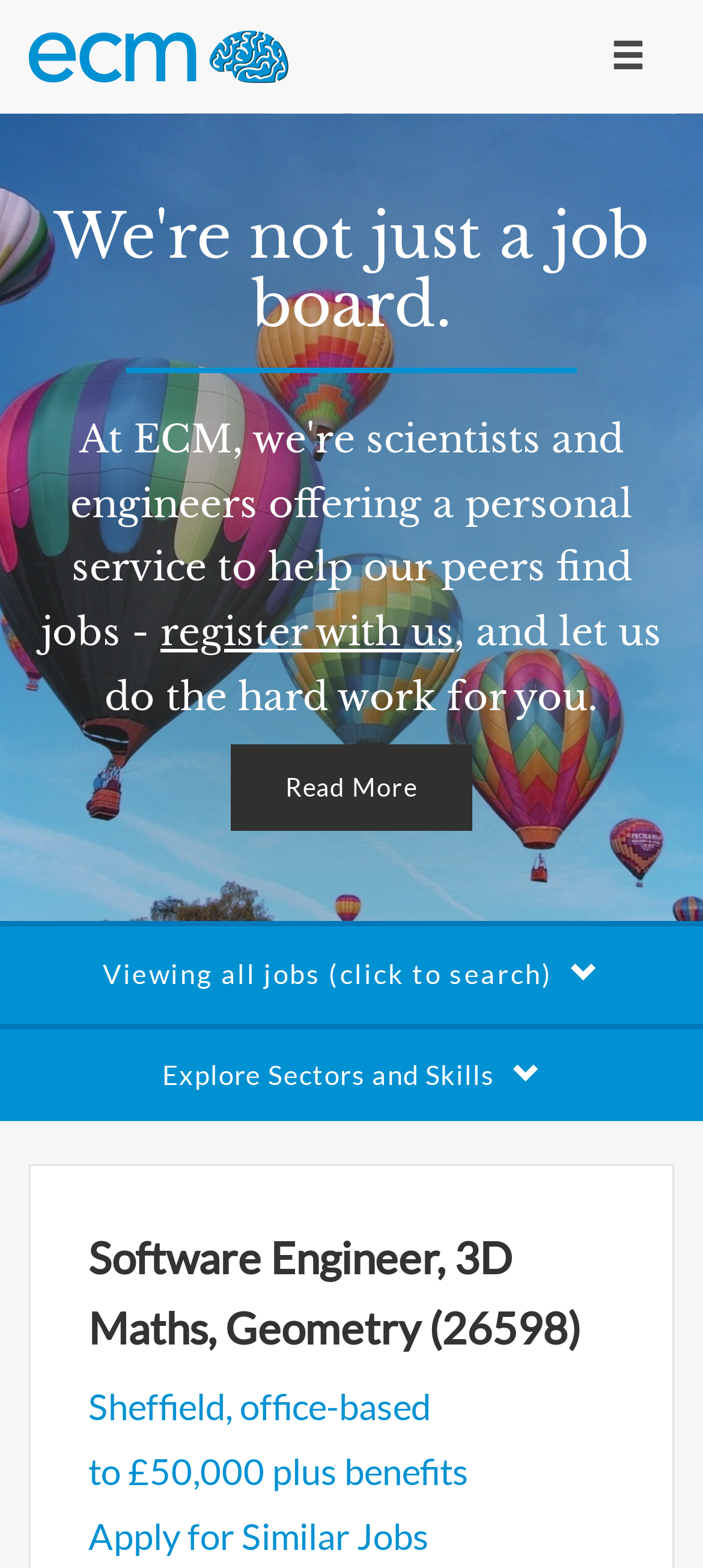Using details from the image, please answer the following question comprehensively:
What can you do with the 'Toggle navigation' button?

I found the 'Toggle navigation' button by looking at the button element with bounding box coordinates [0.849, 0.016, 0.938, 0.056]. The text 'Toggle navigation' is also a generic element with bounding box coordinates [0.869, 0.024, 0.918, 0.046]. This button is likely to be used to toggle navigation.